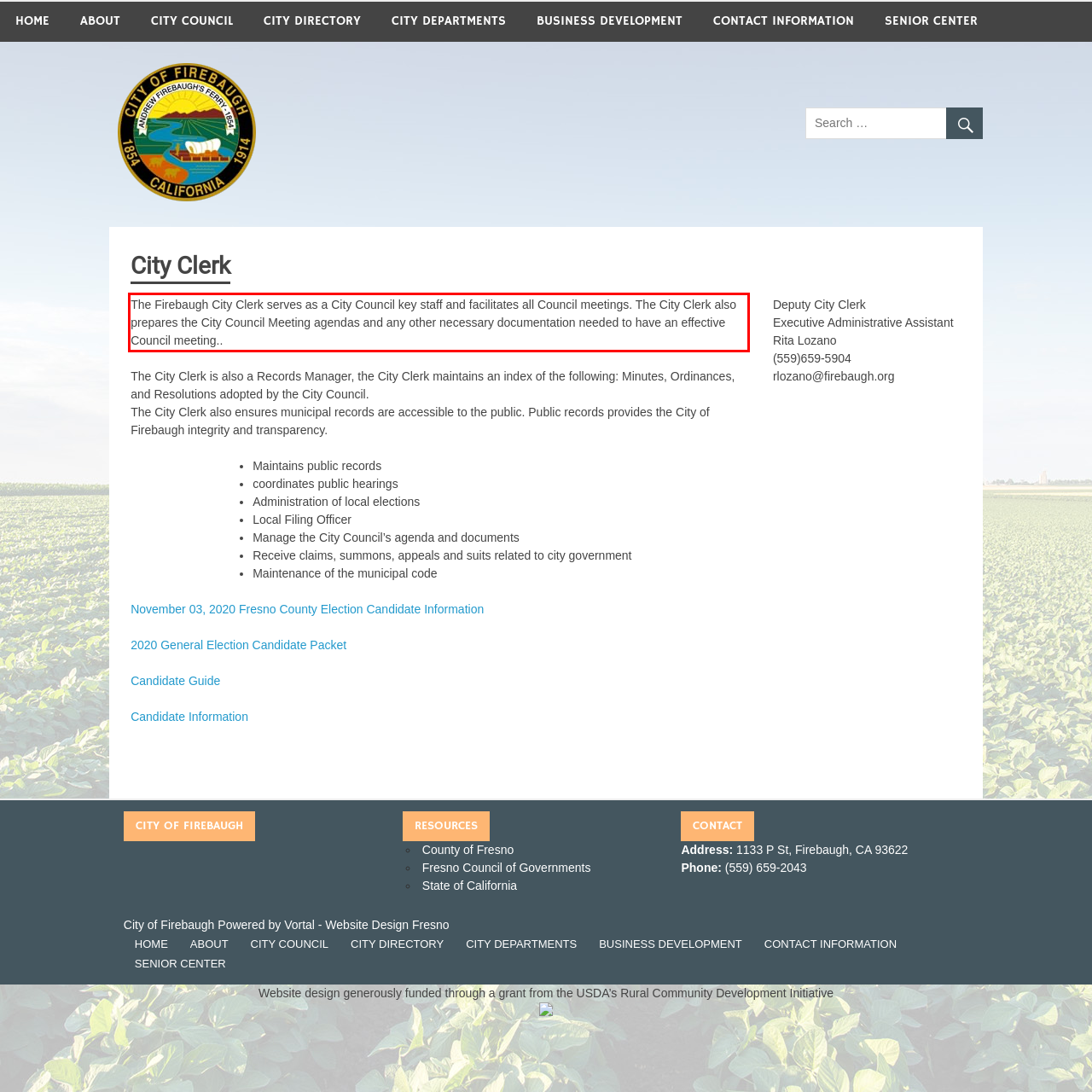Please perform OCR on the UI element surrounded by the red bounding box in the given webpage screenshot and extract its text content.

The Firebaugh City Clerk serves as a City Council key staff and facilitates all Council meetings. The City Clerk also prepares the City Council Meeting agendas and any other necessary documentation needed to have an effective Council meeting..